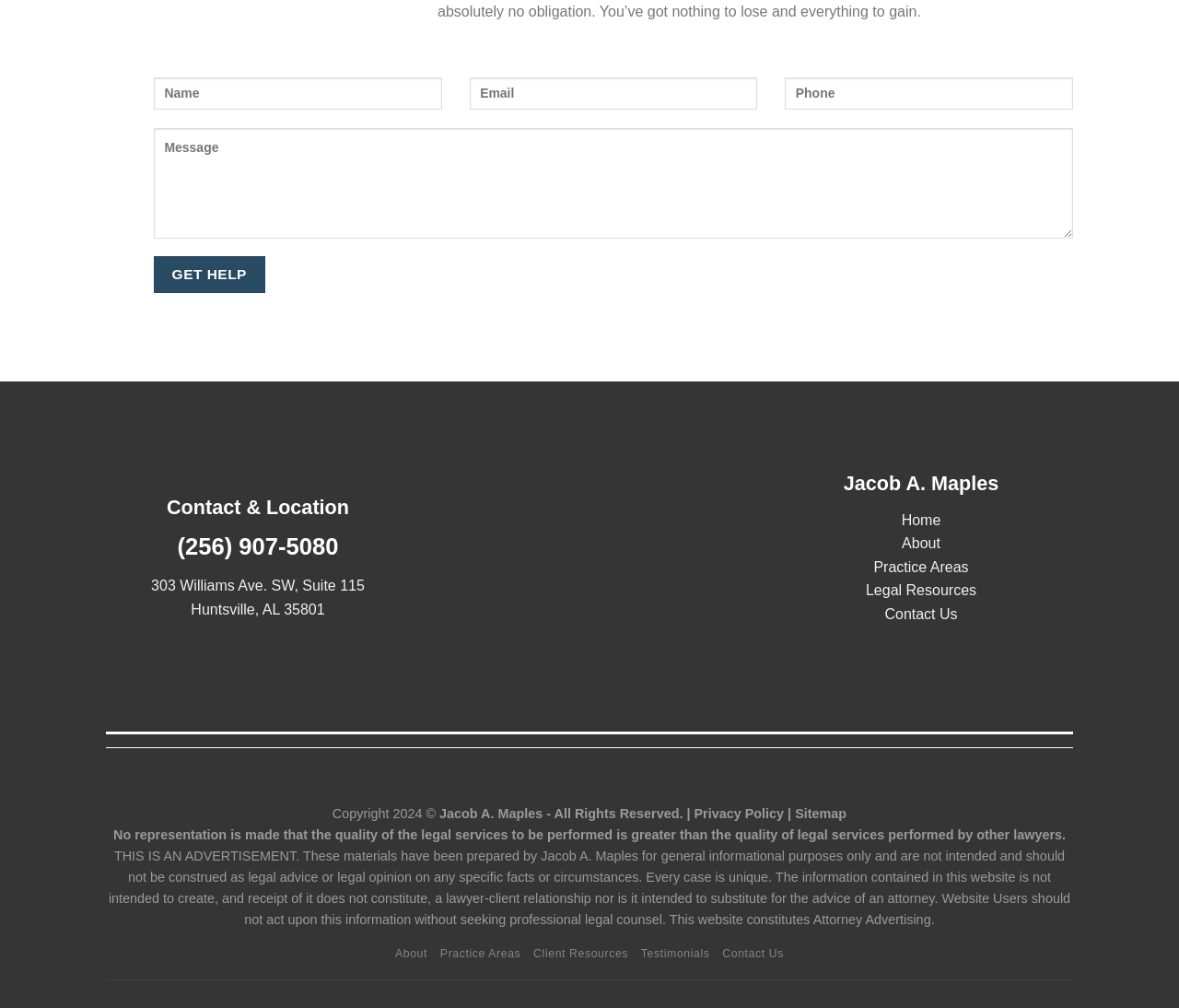Please provide a one-word or phrase answer to the question: 
What is the name of the lawyer?

Jacob A. Maples